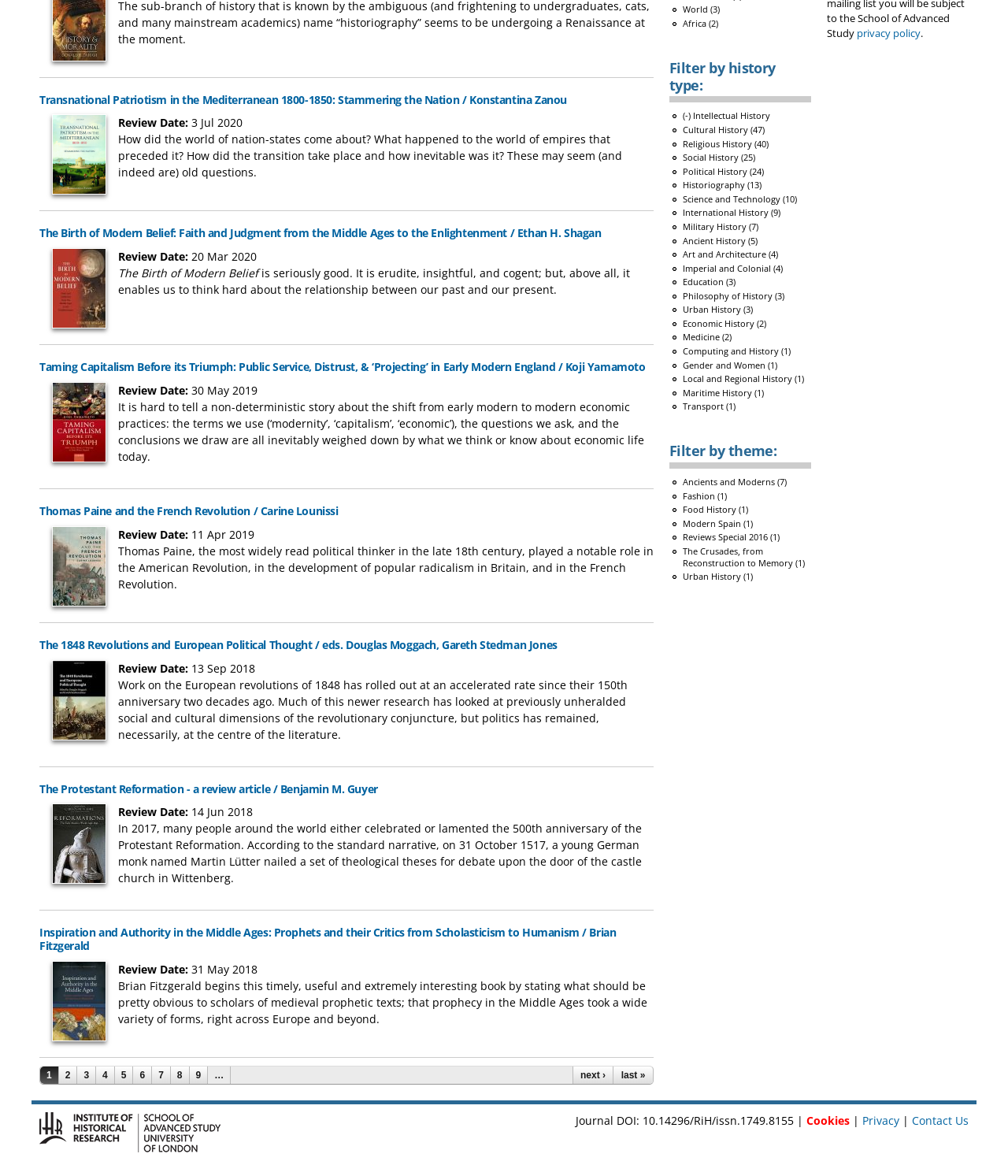Determine the bounding box coordinates of the UI element described by: "Africa (2) Apply Africa filter".

[0.677, 0.015, 0.712, 0.025]